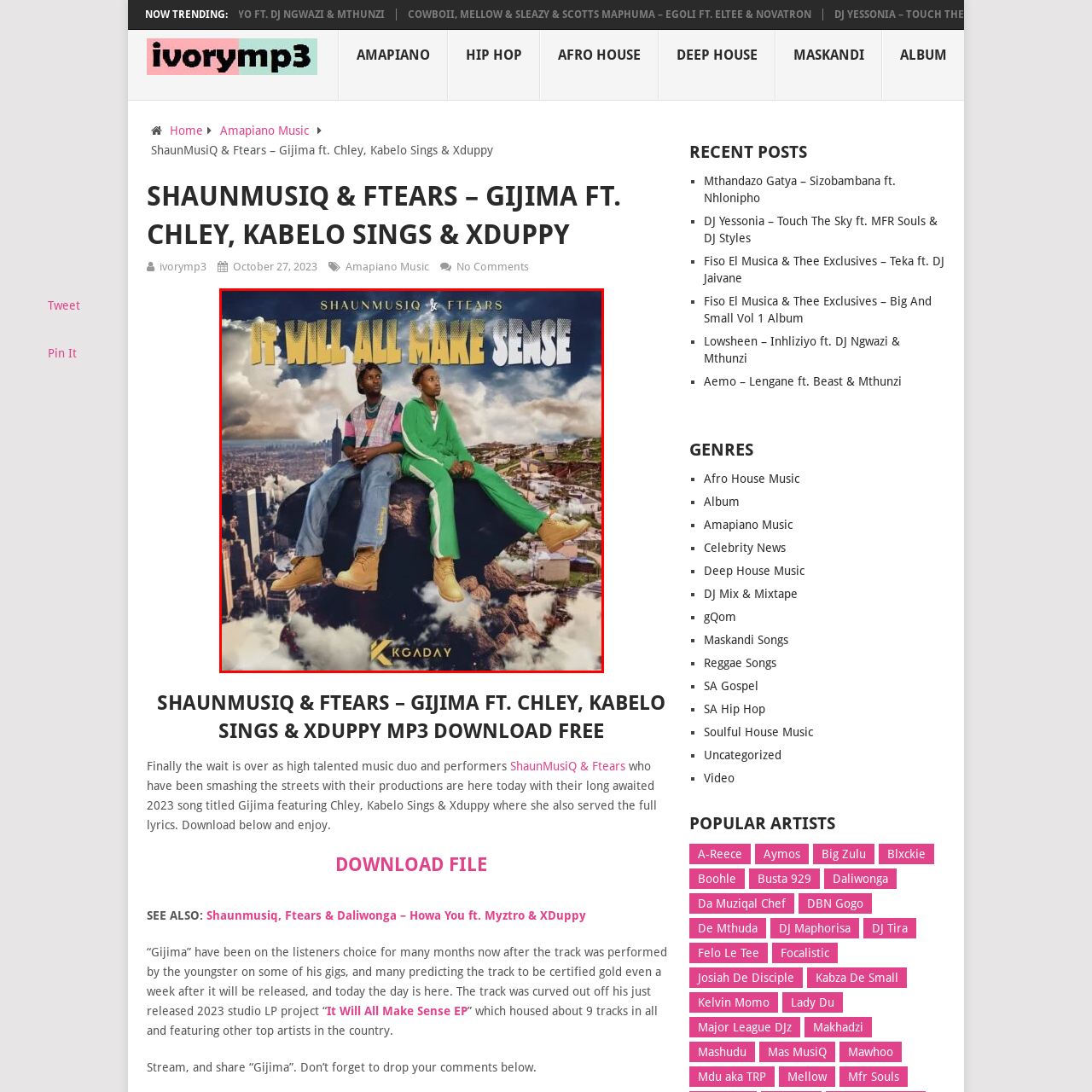Describe the scene captured within the highlighted red boundary in great detail.

In this vibrant and eye-catching cover art for the song "It Will All Make Sense" by ShaunMusiQ and Ftears, two artists are depicted prominently against a backdrop of a sprawling cityscape. The composition features the duo stylishly dressed, exuding confidence and charisma. The title of the track is boldly displayed at the top in a playful, oversized font, emphasizing the song's upbeat and hopeful message. Below their feet, clouds and an artistically rendered landscape blend together, creating a dreamlike effect that enhances the visual impact. This artwork effectively captures the essence of contemporary South African music, blending urban vibes with a touch of artistic flair, and is linked to the broader context of their recent musical release.